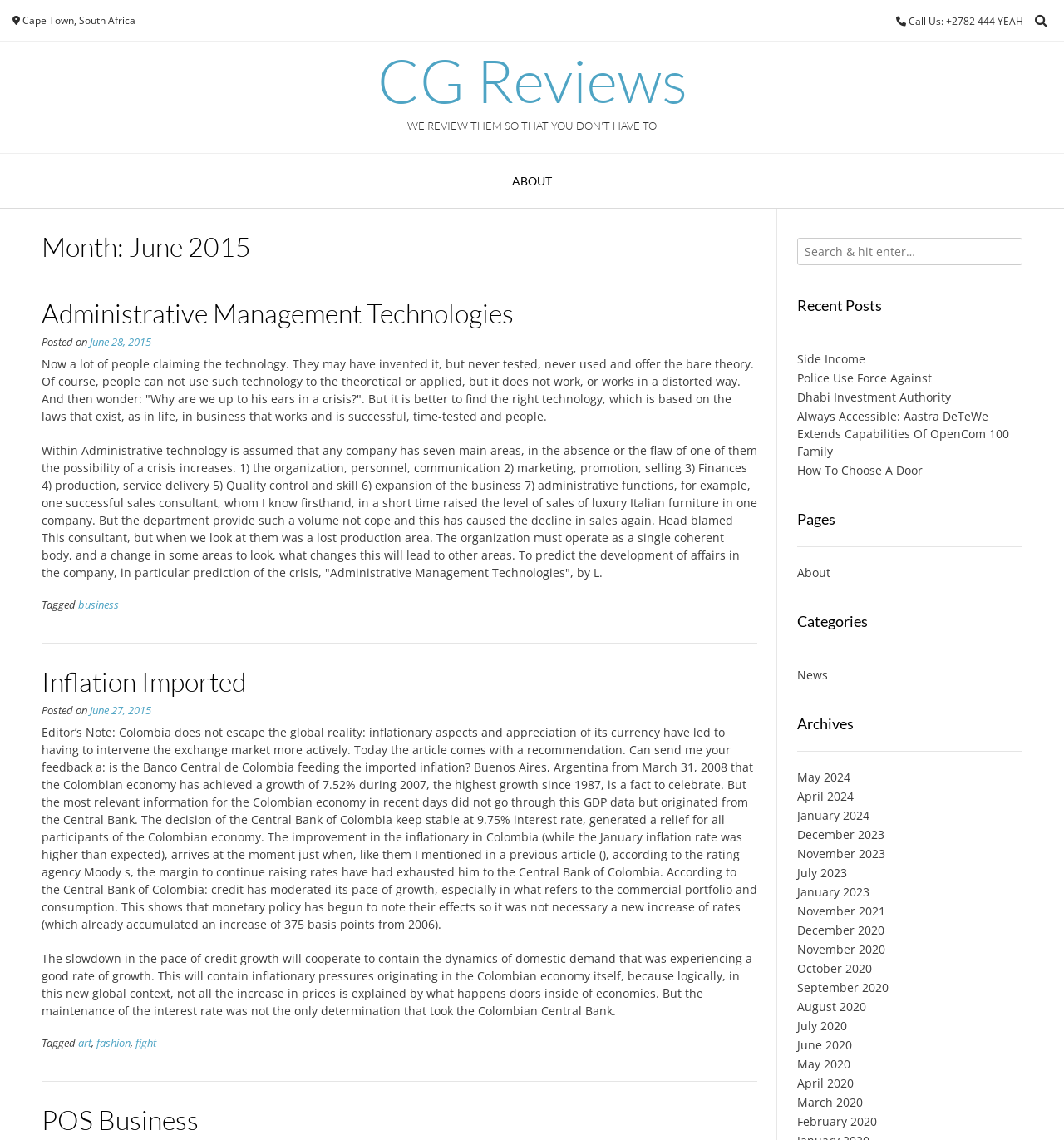Please find the bounding box coordinates for the clickable element needed to perform this instruction: "View the 'Recent Posts'".

[0.749, 0.262, 0.961, 0.292]